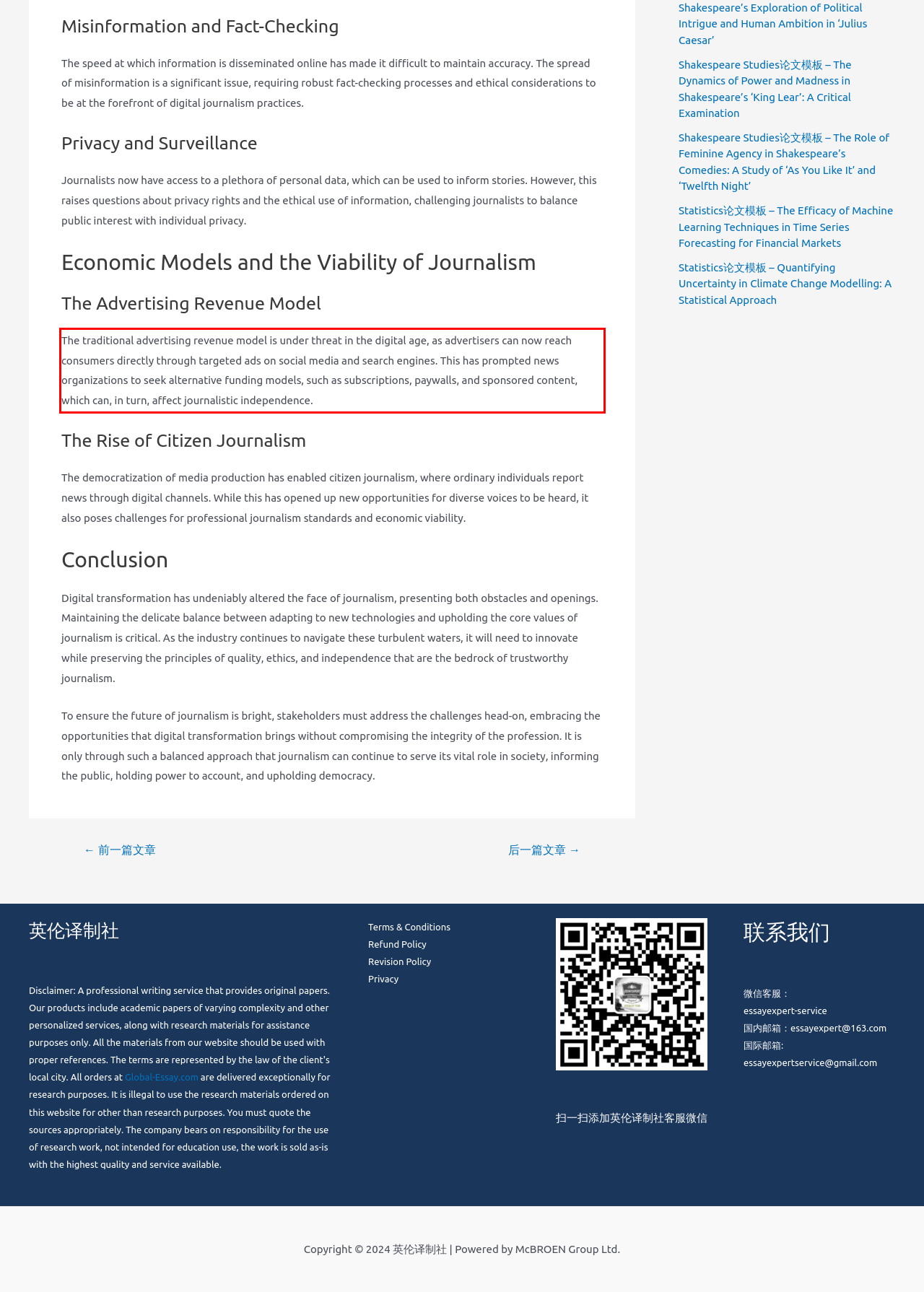Identify the text inside the red bounding box in the provided webpage screenshot and transcribe it.

The traditional advertising revenue model is under threat in the digital age, as advertisers can now reach consumers directly through targeted ads on social media and search engines. This has prompted news organizations to seek alternative funding models, such as subscriptions, paywalls, and sponsored content, which can, in turn, affect journalistic independence.